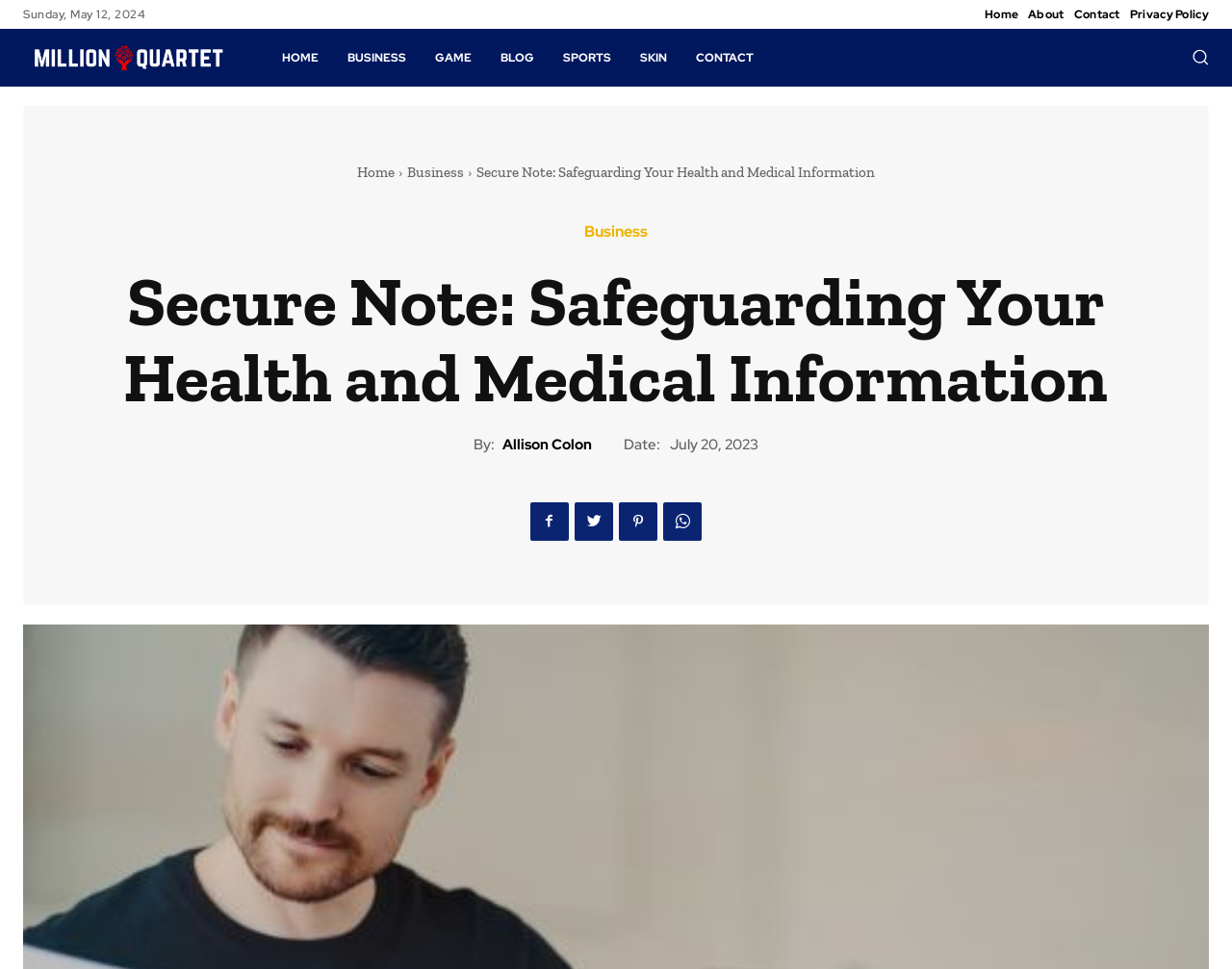Please specify the bounding box coordinates for the clickable region that will help you carry out the instruction: "Click the About link".

[0.835, 0.0, 0.864, 0.03]